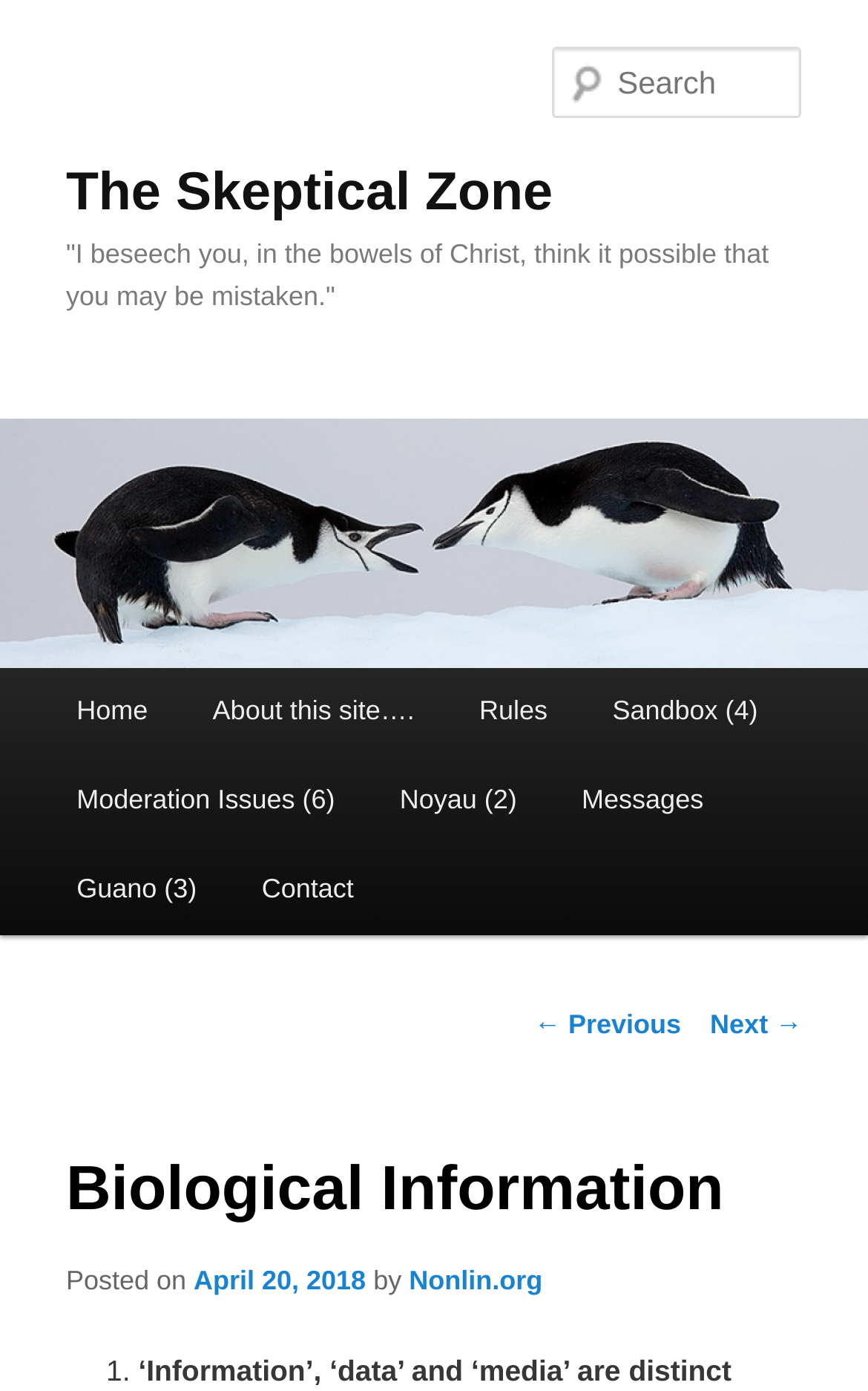What is the name of the website?
Using the image, give a concise answer in the form of a single word or short phrase.

The Skeptical Zone